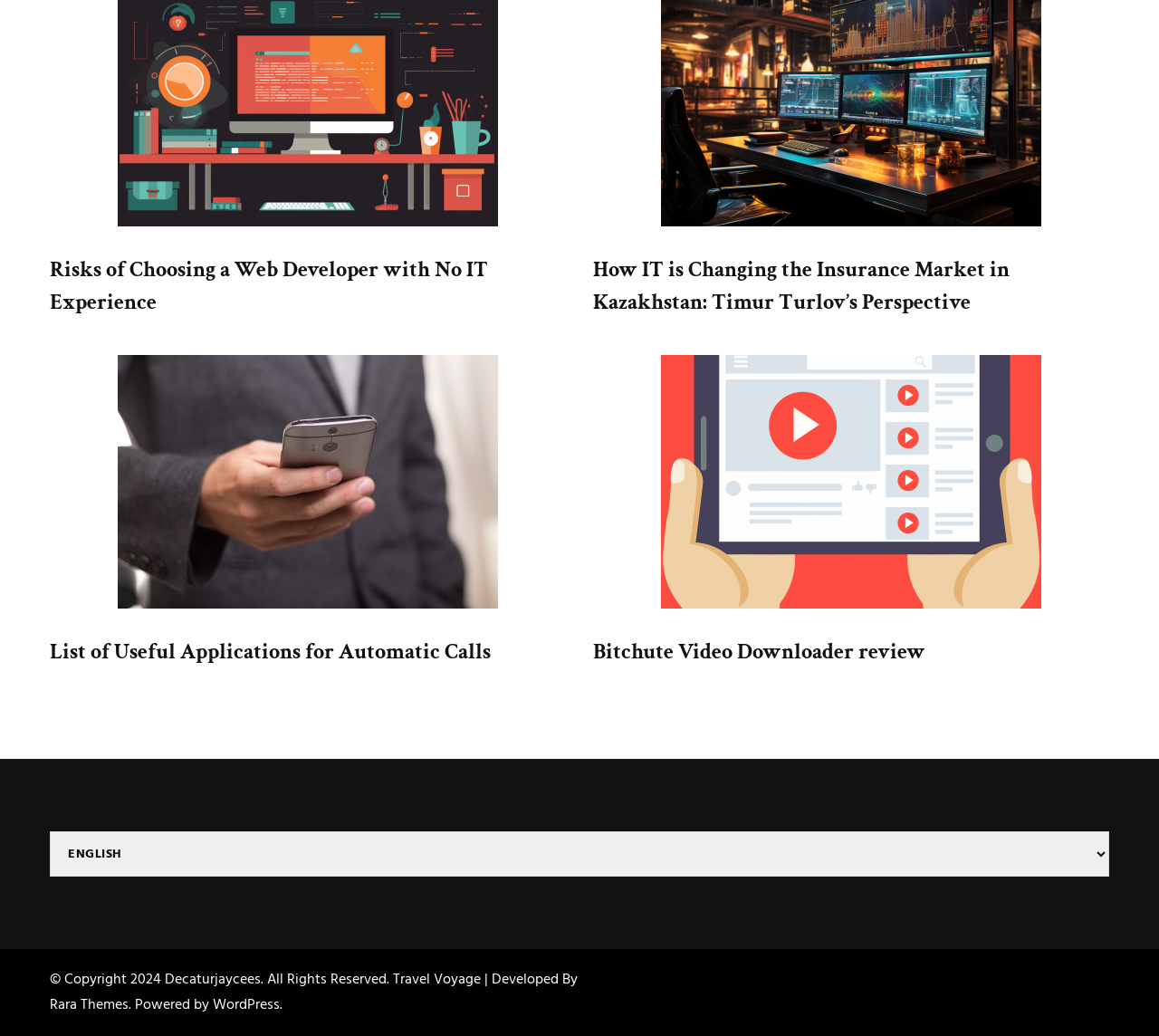Please determine the bounding box coordinates for the element that should be clicked to follow these instructions: "Choose a language".

[0.043, 0.803, 0.957, 0.846]